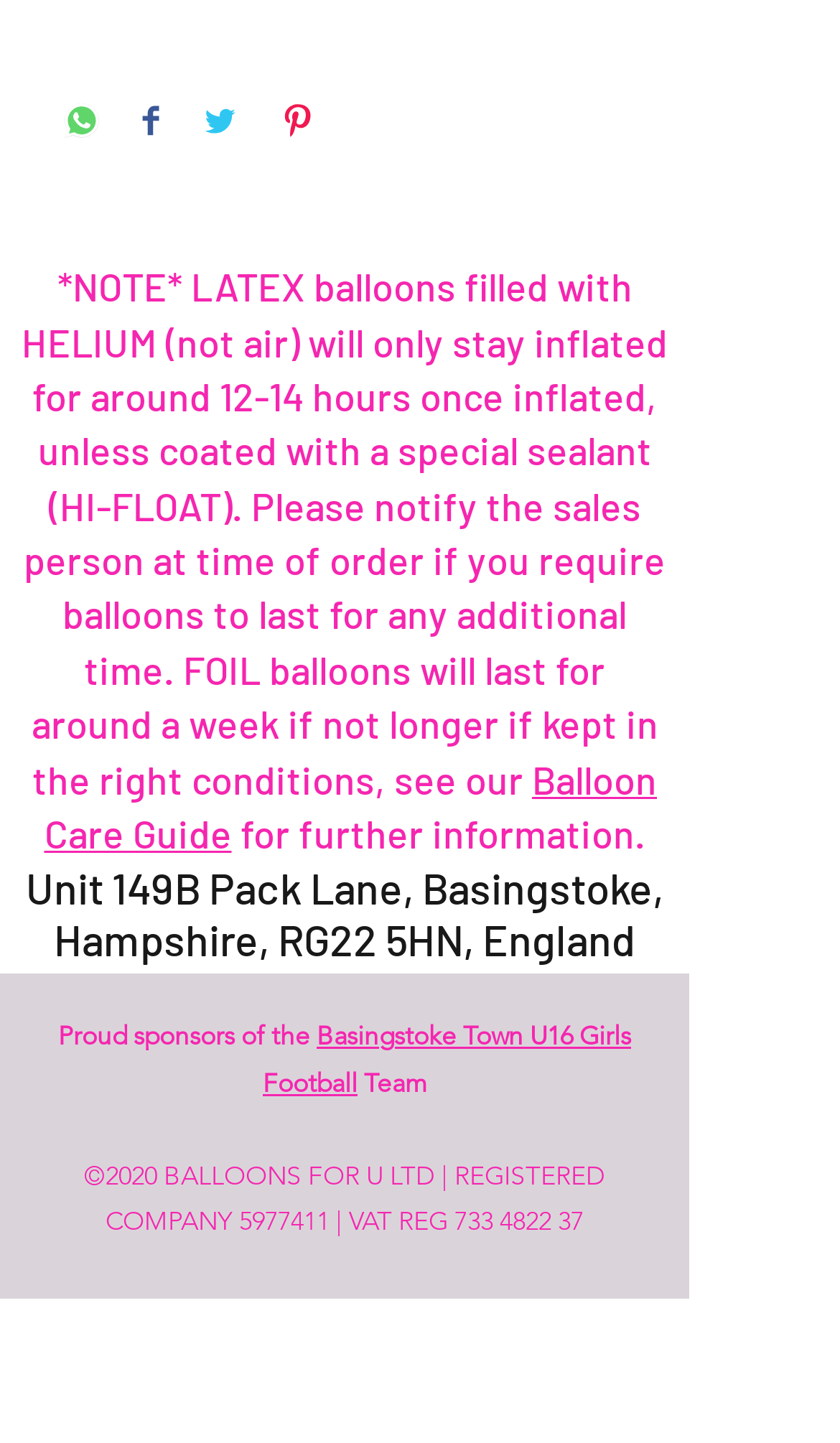Please locate the bounding box coordinates of the element that needs to be clicked to achieve the following instruction: "View VAT registration number". The coordinates should be four float numbers between 0 and 1, i.e., [left, top, right, bottom].

[0.541, 0.835, 0.695, 0.857]